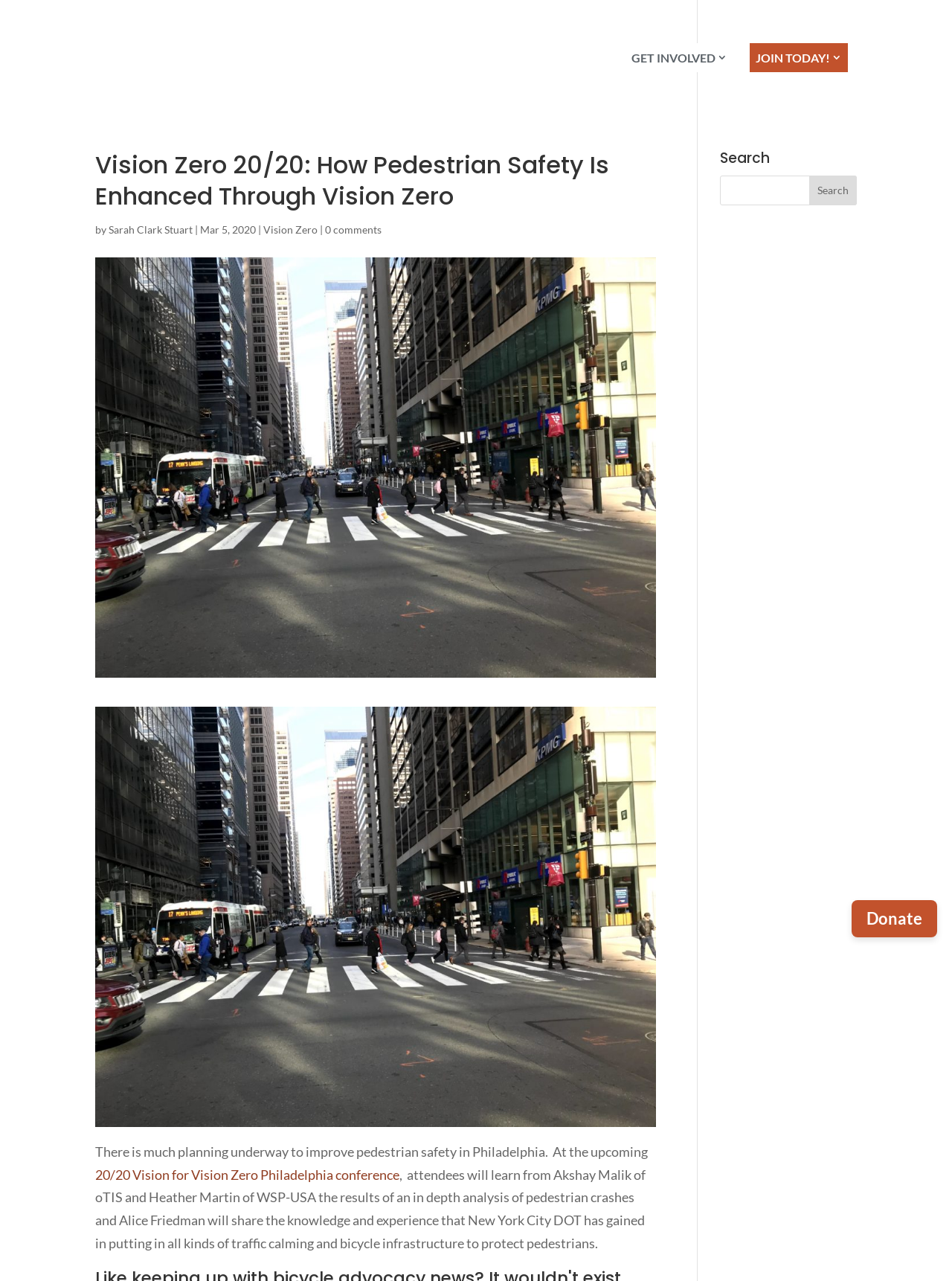Please determine the bounding box coordinates of the element to click in order to execute the following instruction: "Donate to the Bicycle Coalition of Greater Philadelphia". The coordinates should be four float numbers between 0 and 1, specified as [left, top, right, bottom].

[0.895, 0.703, 0.984, 0.732]